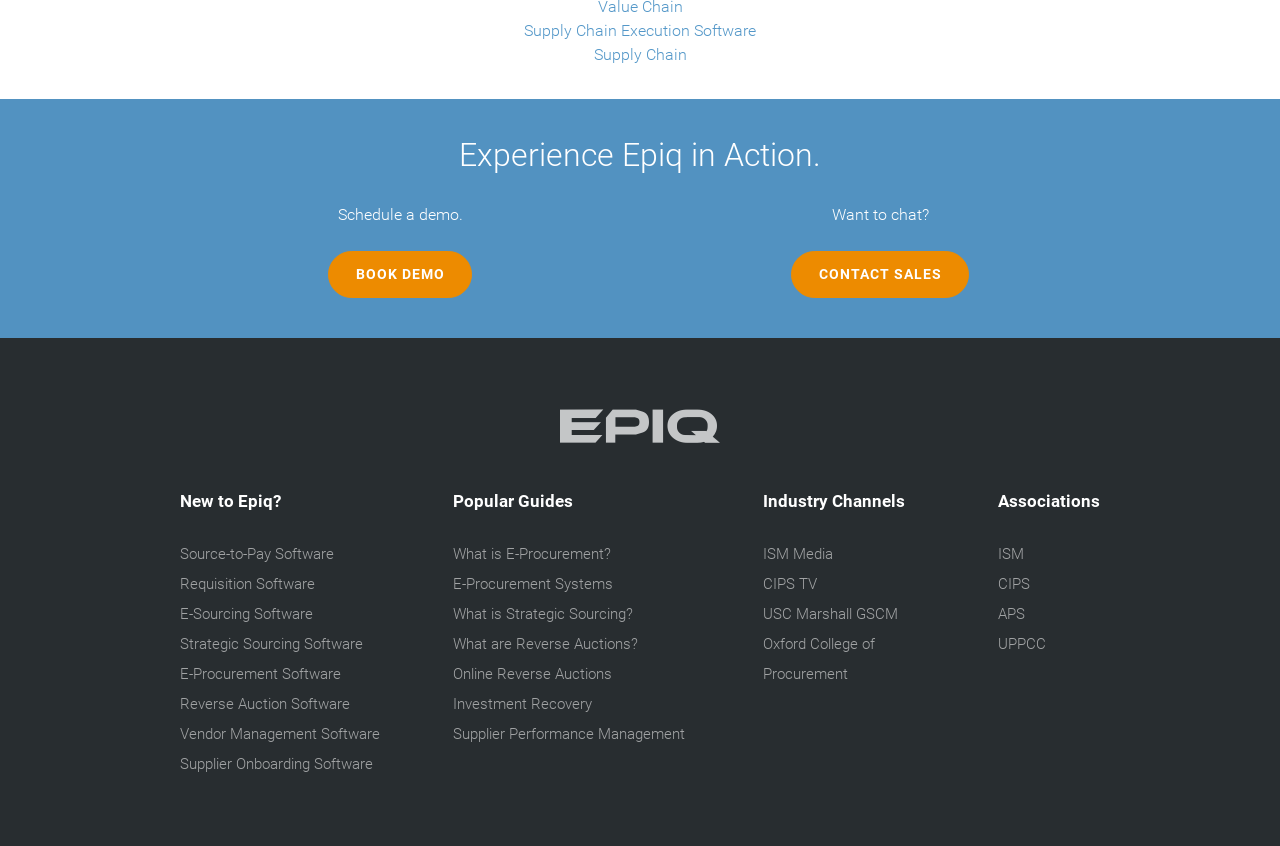What is the purpose of the 'Experience Epiq in Action' heading?
Answer the question using a single word or phrase, according to the image.

To promote a demo or trial